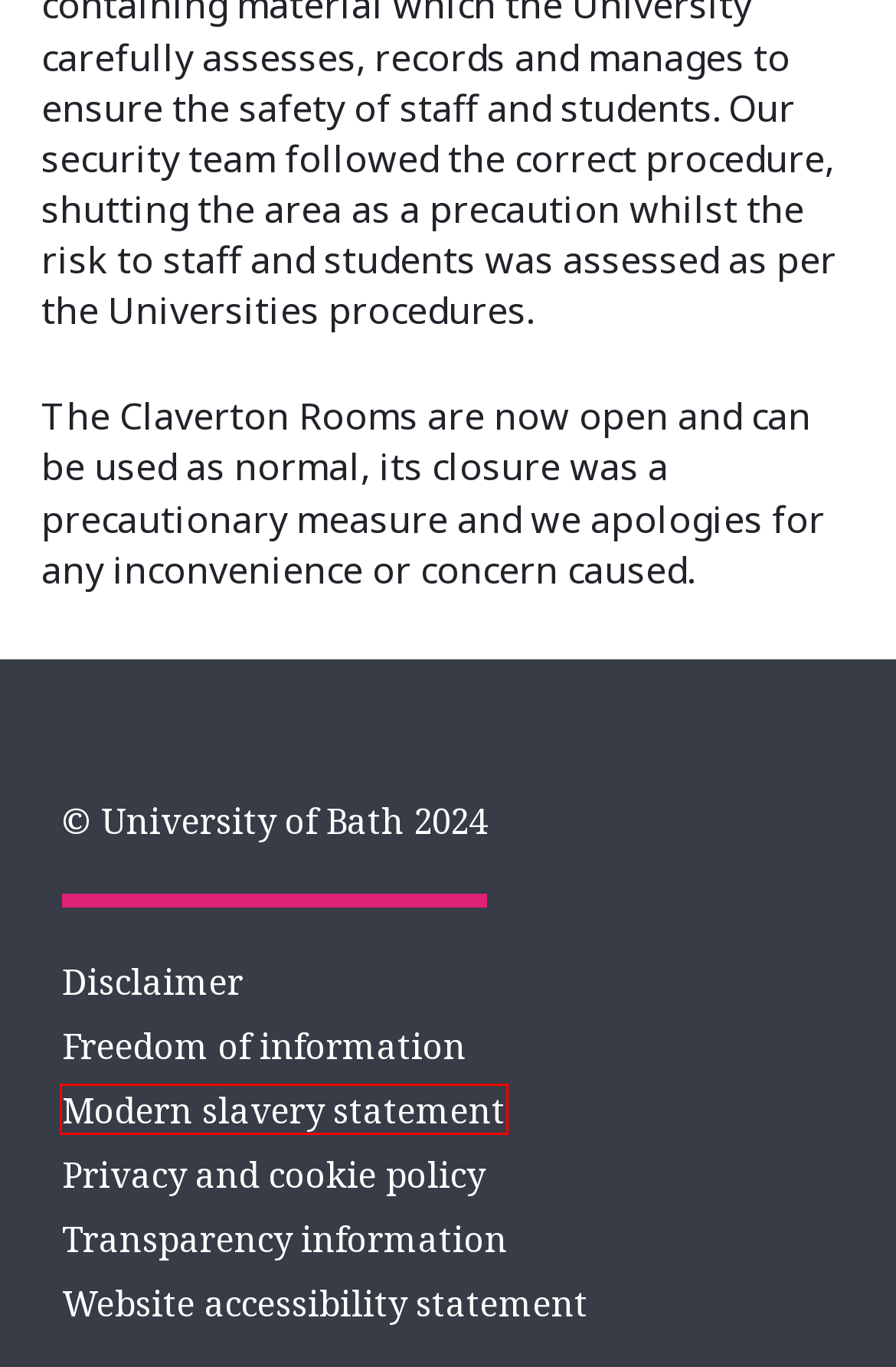Examine the screenshot of a webpage with a red bounding box around an element. Then, select the webpage description that best represents the new page after clicking the highlighted element. Here are the descriptions:
A. Modern slavery and human trafficking statement
B. Privacy and cookie policy
C. Departments
D. Research
E. Copyright
F. Disclaimer
G. Freedom of Information
H. Enterprise and entrepreneurship

A